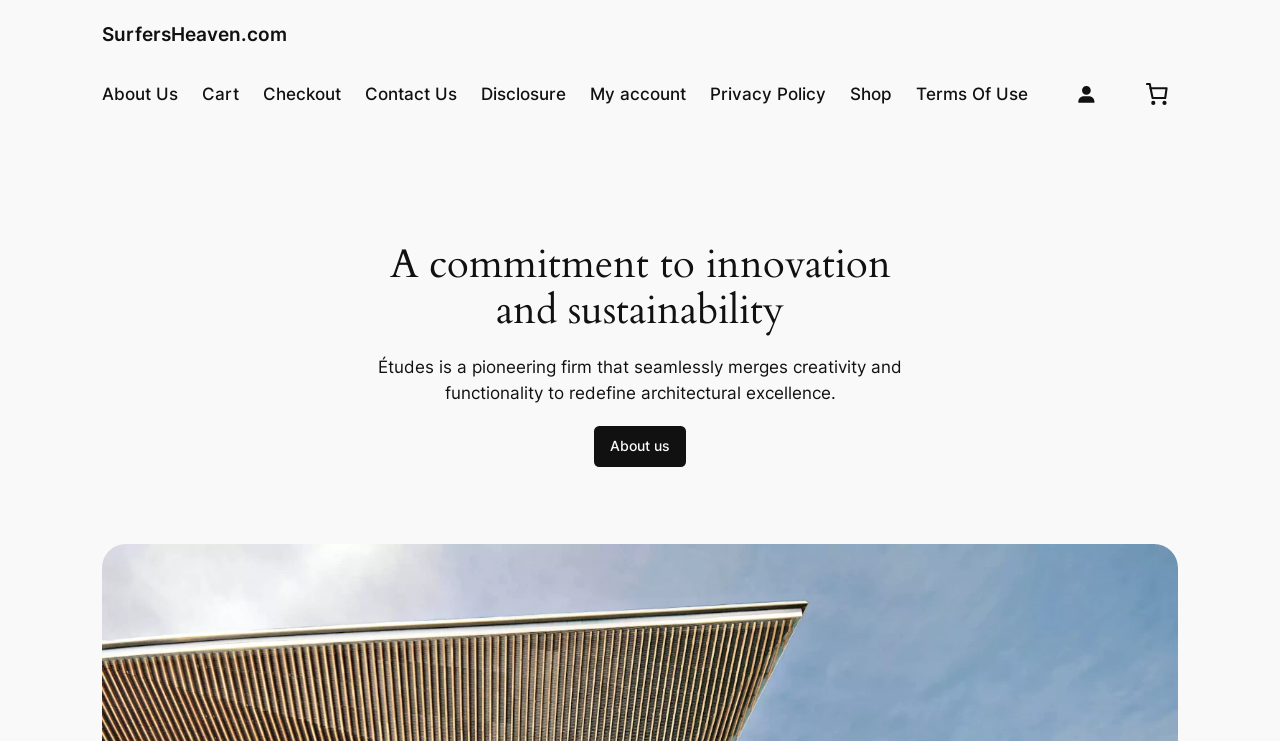Please specify the bounding box coordinates for the clickable region that will help you carry out the instruction: "go to SurfersHeaven.com homepage".

[0.08, 0.03, 0.225, 0.062]